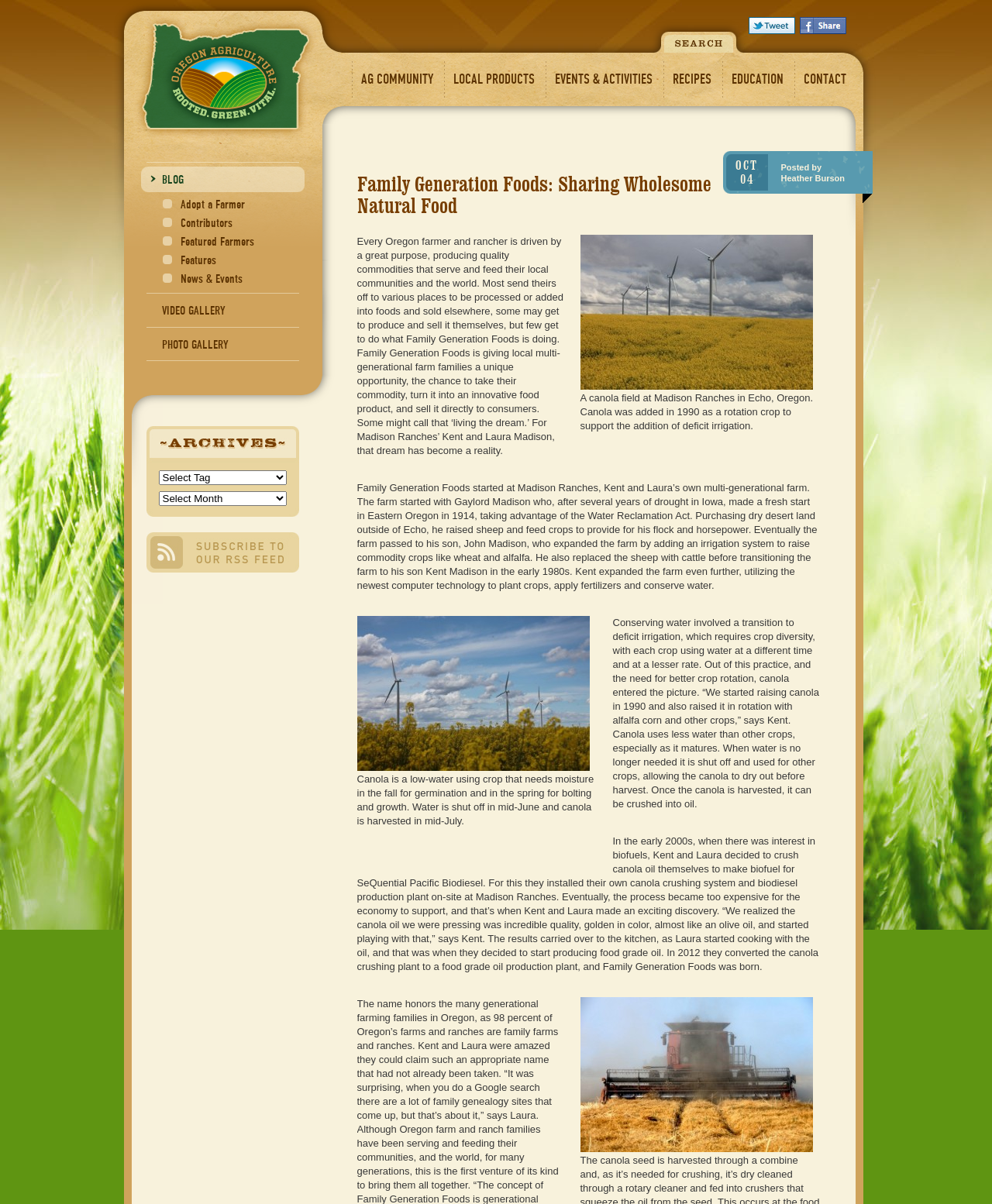Specify the bounding box coordinates for the region that must be clicked to perform the given instruction: "Click on Twitter".

[0.754, 0.014, 0.801, 0.028]